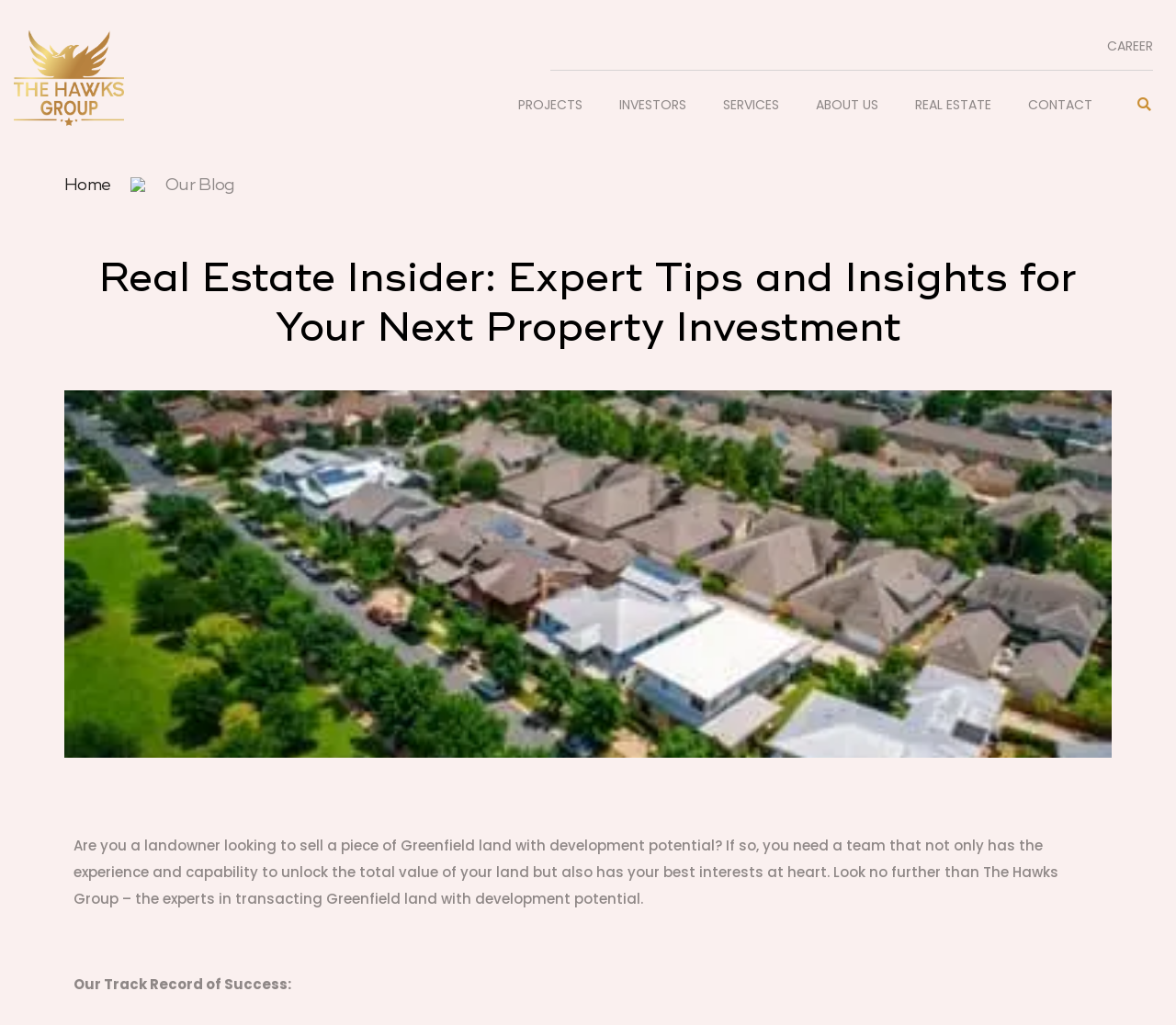By analyzing the image, answer the following question with a detailed response: Is there a search function on the webpage?

Yes, there is a search function on the webpage, as indicated by the search element and the button element with the text 'Search'.